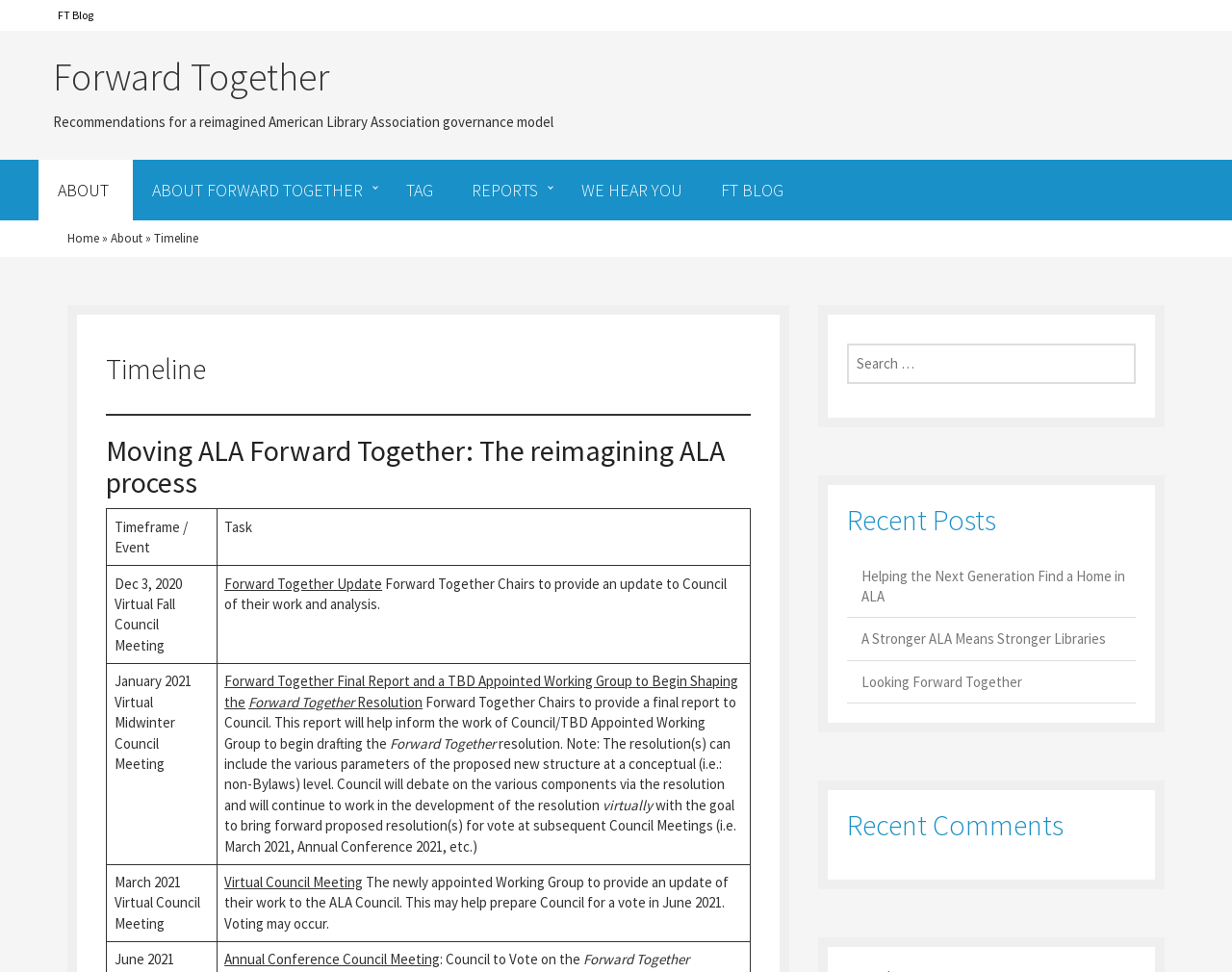Illustrate the webpage thoroughly, mentioning all important details.

The webpage is titled "Timeline – Forward Together" and appears to be a blog or informational page related to the American Library Association (ALA). 

At the top of the page, there are several links, including "FT Blog", "Forward Together", and "ABOUT", which are aligned horizontally and take up a small portion of the top section. 

Below these links, there is a heading that reads "Recommendations for a reimagined American Library Association governance model". 

Further down, there are more links, including "ABOUT FORWARD TOGETHER", "TAG", "REPORTS", "WE HEAR YOU", and "FT BLOG", which are also aligned horizontally and take up a moderate portion of the page. 

On the left side of the page, there is a navigation menu with links to "Home", "About", and "Timeline". 

The main content of the page is a timeline, which is divided into rows and columns. The timeline has two columns, one for "Timeframe / Event" and one for "Task". There are several rows, each representing a specific event or task, with dates ranging from December 2020 to March 2021. The tasks described include updates, reports, and meetings related to the reimagining of the ALA governance model. 

On the right side of the page, there is a search bar with a button labeled "Search". 

Below the search bar, there are three sections labeled "Recent Posts", "Recent Comments", and another section with no label. The "Recent Posts" section contains three links to blog posts, and the "Recent Comments" section appears to be empty.